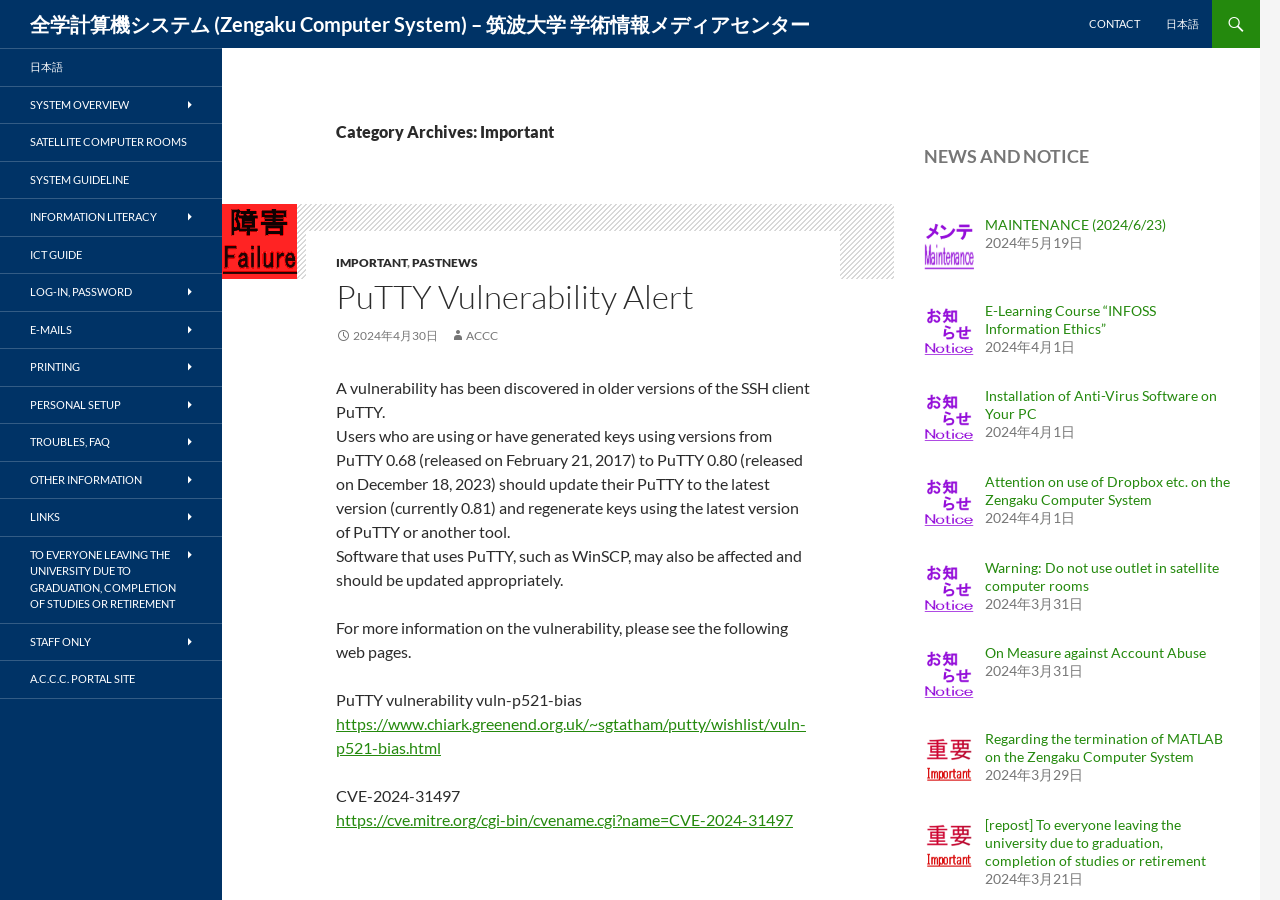What is the category of the PuTTY Vulnerability Alert?
Can you offer a detailed and complete answer to this question?

The category of the PuTTY Vulnerability Alert can be determined by looking at the heading 'Category Archives: Important' which is a parent element of the PuTTY Vulnerability Alert link.